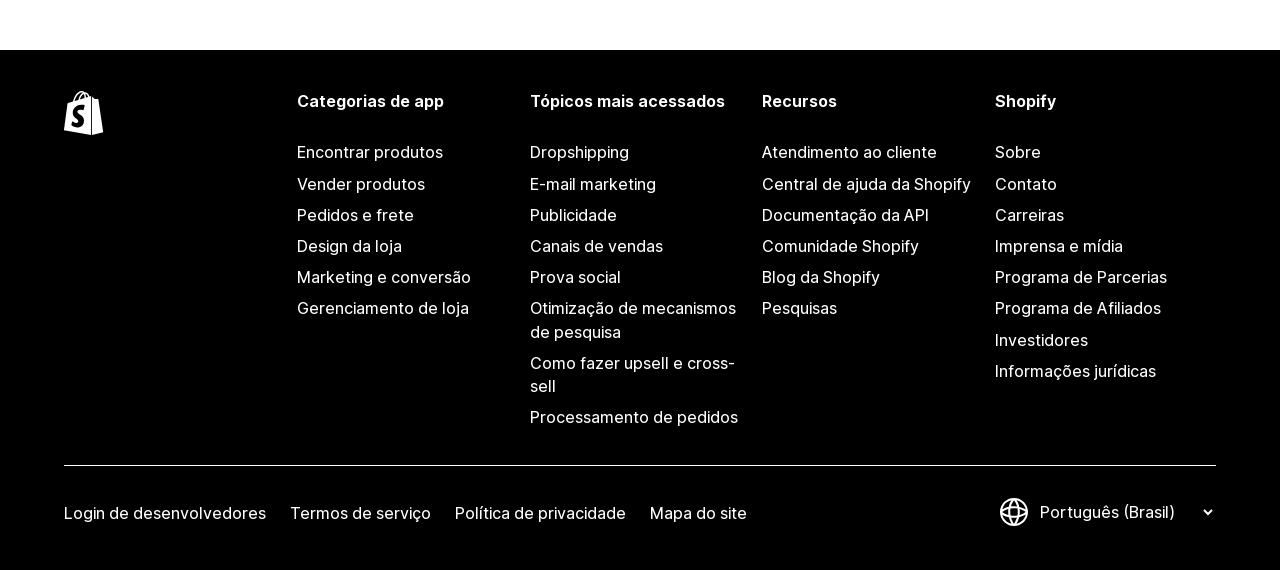Specify the bounding box coordinates of the element's area that should be clicked to execute the given instruction: "View 'Tópicos mais acessados'". The coordinates should be four float numbers between 0 and 1, i.e., [left, top, right, bottom].

[0.414, 0.158, 0.586, 0.199]